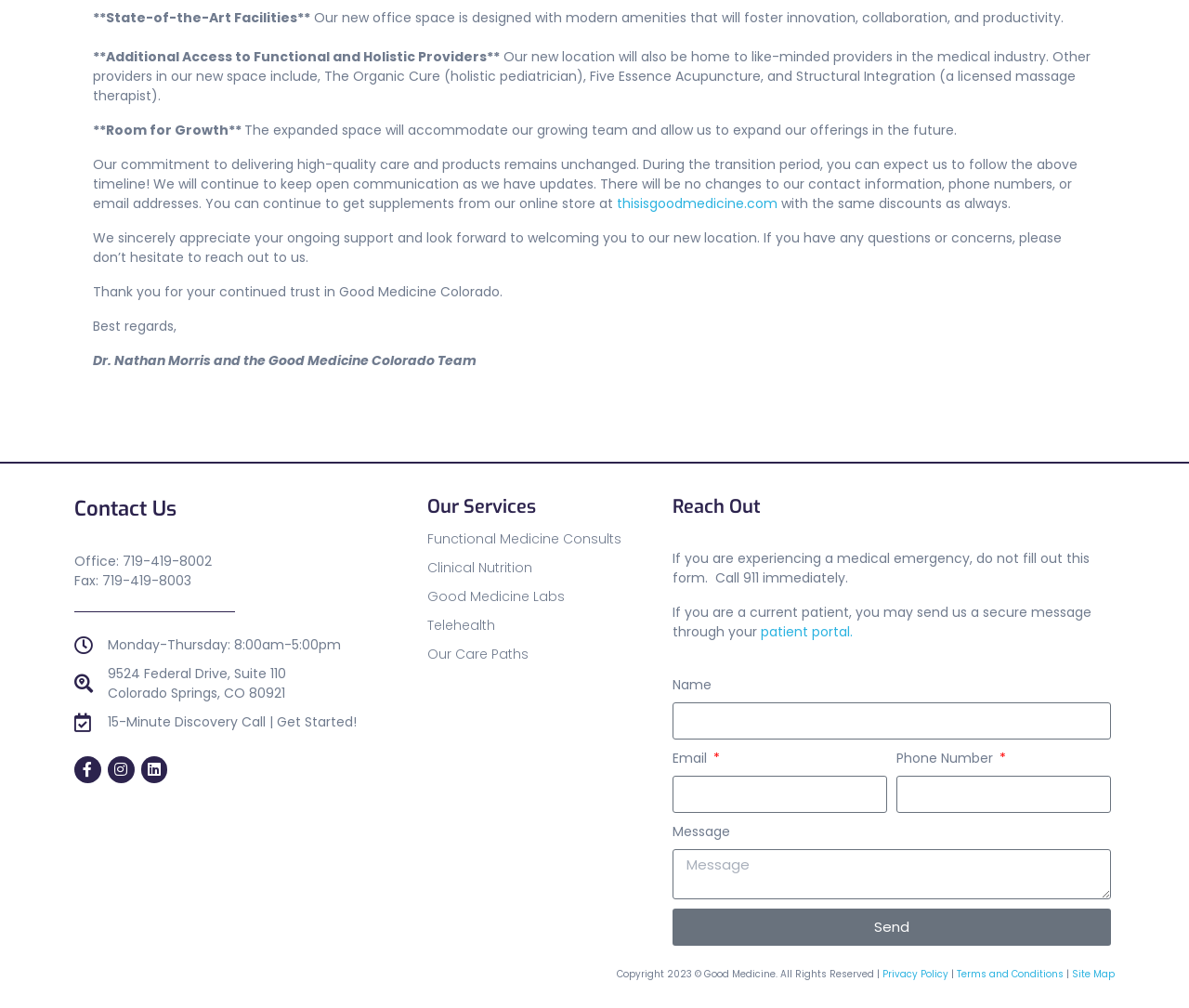Please specify the bounding box coordinates of the clickable section necessary to execute the following command: "Click the 'Send' button".

[0.566, 0.901, 0.934, 0.938]